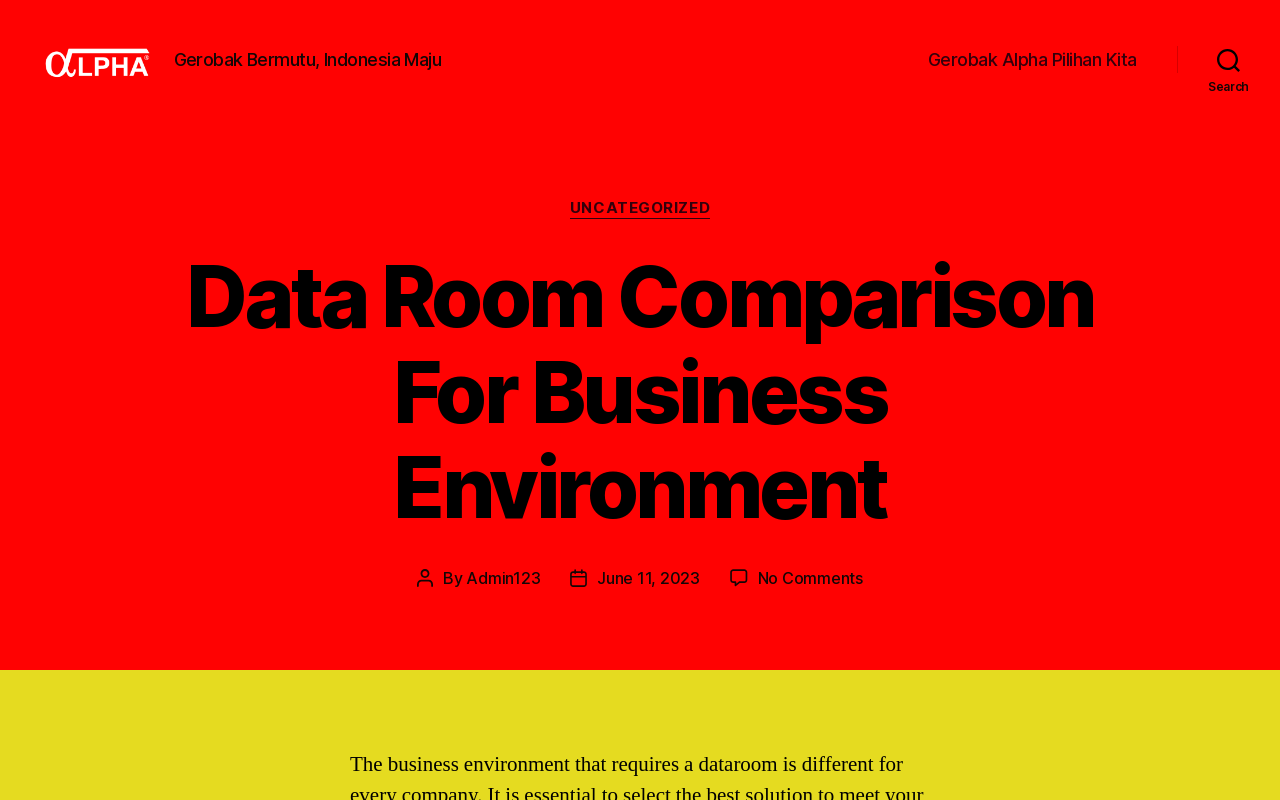Locate the bounding box of the UI element based on this description: "June 11, 2023". Provide four float numbers between 0 and 1 as [left, top, right, bottom].

[0.467, 0.743, 0.547, 0.768]